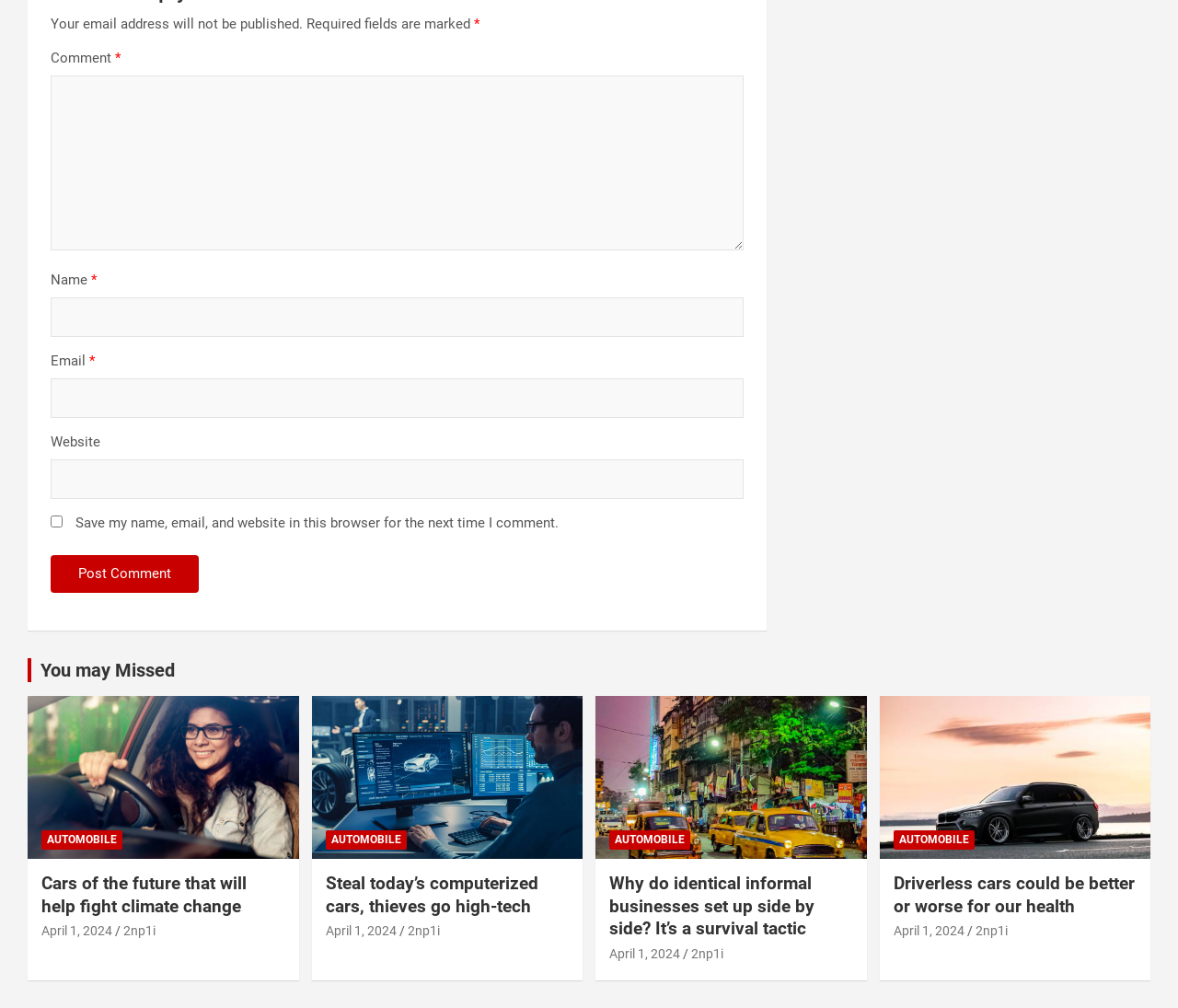Please identify the bounding box coordinates of the area that needs to be clicked to fulfill the following instruction: "Type your name."

[0.043, 0.295, 0.632, 0.335]